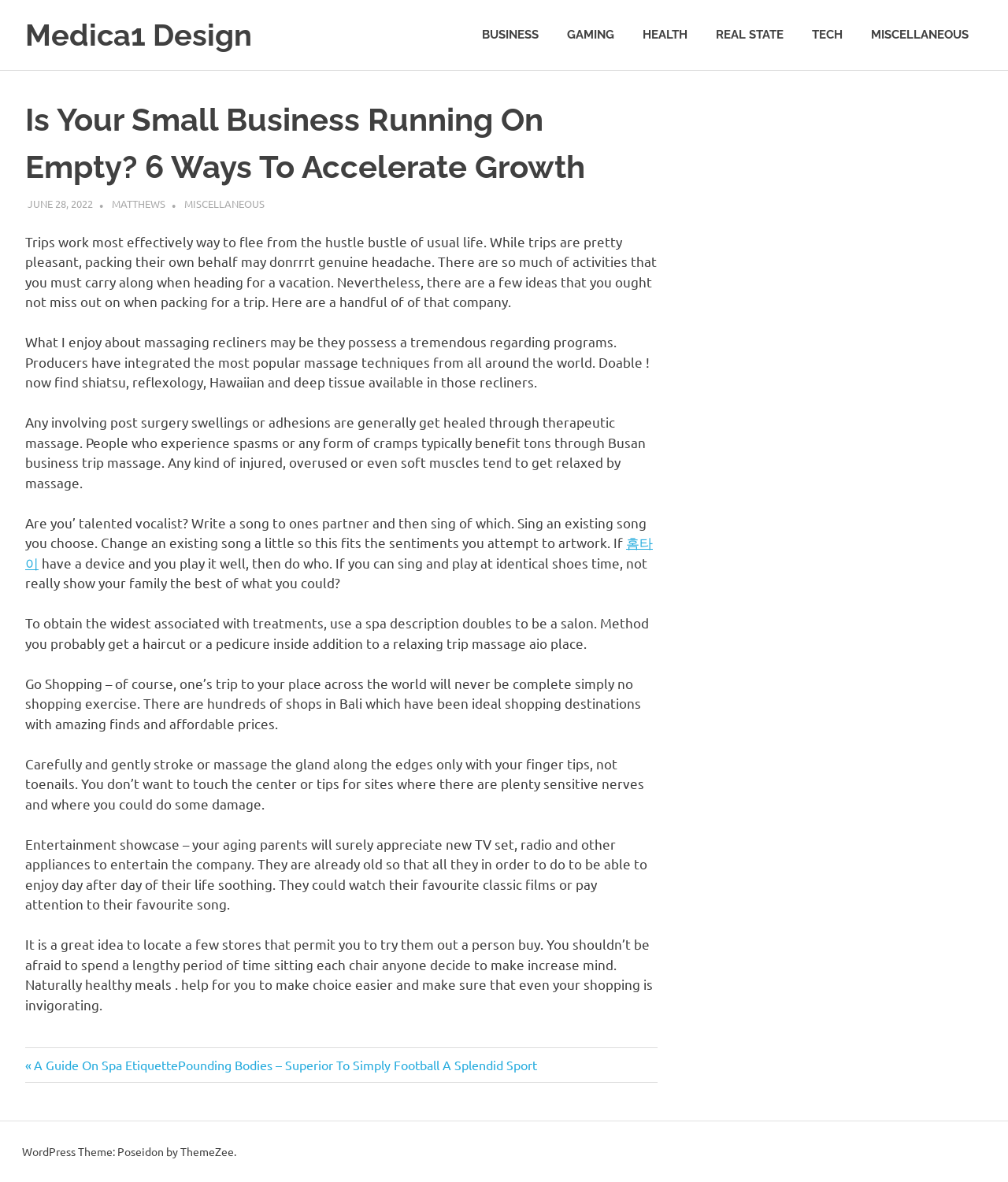Identify the bounding box coordinates of the section to be clicked to complete the task described by the following instruction: "Read the article titled 'Is Your Small Business Running On Empty? 6 Ways To Accelerate Growth'". The coordinates should be four float numbers between 0 and 1, formatted as [left, top, right, bottom].

[0.025, 0.085, 0.58, 0.157]